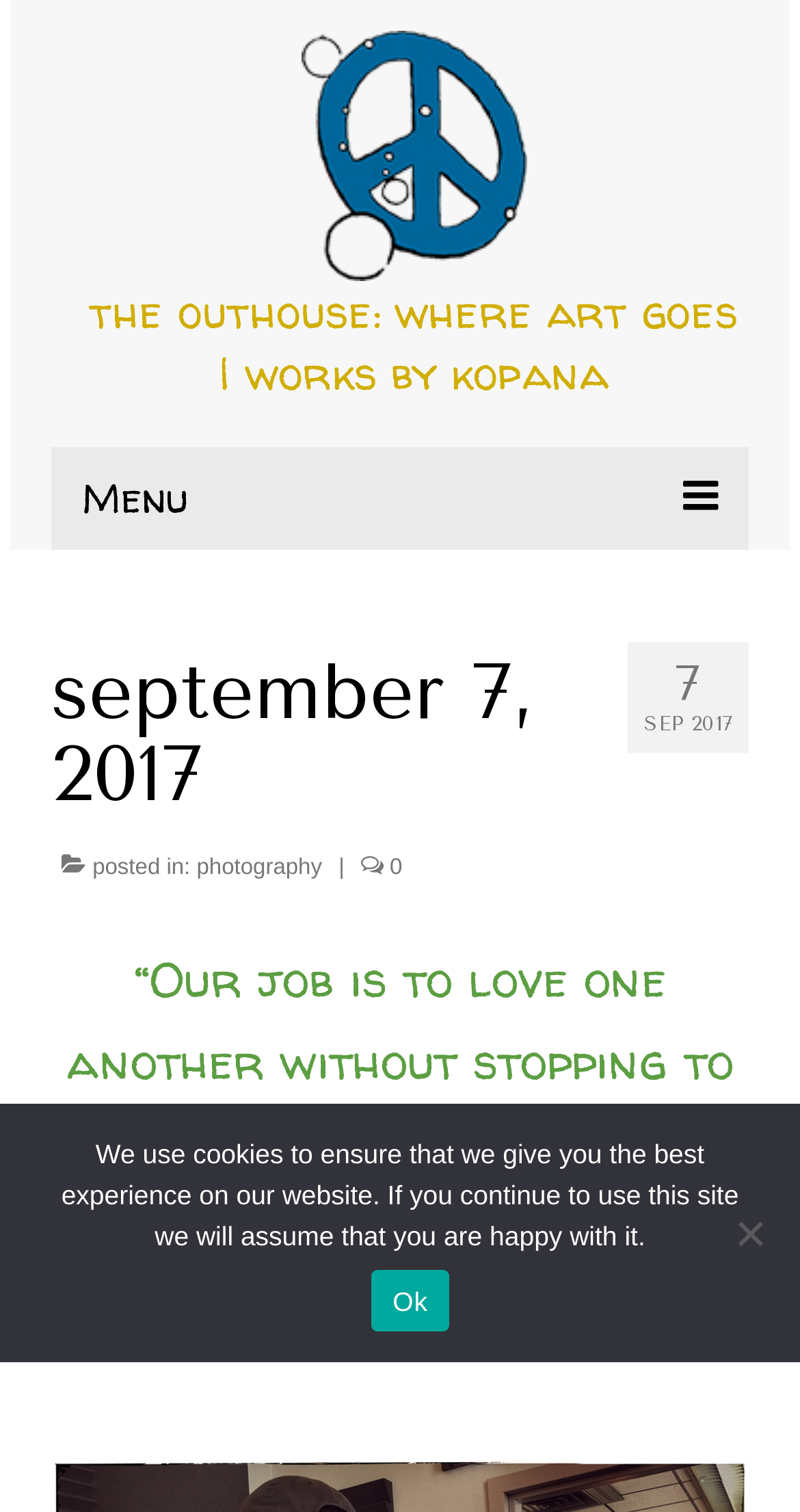Locate the bounding box coordinates of the element that should be clicked to execute the following instruction: "Check the store".

[0.128, 0.488, 0.91, 0.544]